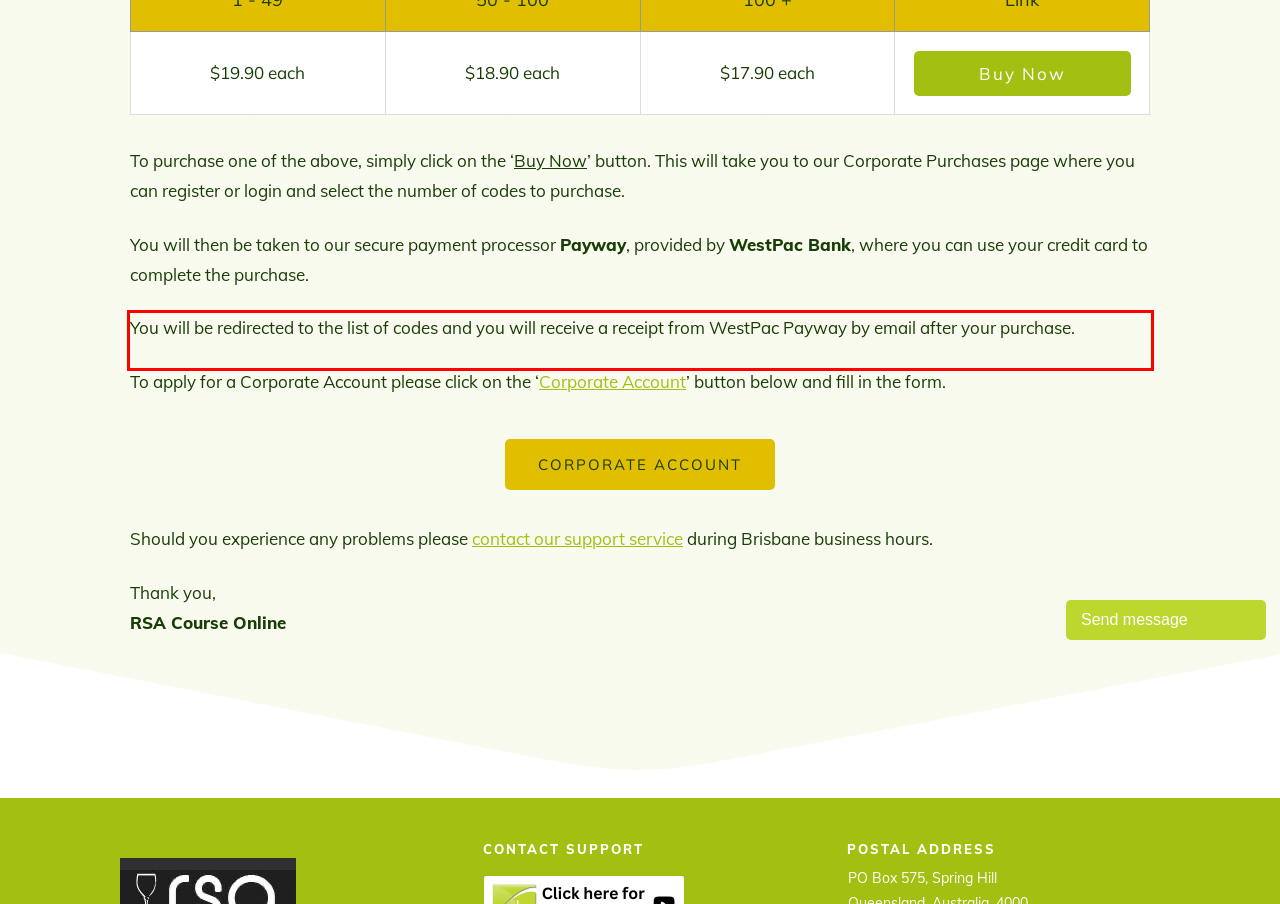Please perform OCR on the text within the red rectangle in the webpage screenshot and return the text content.

You will be redirected to the list of codes and you will receive a receipt from WestPac Payway by email after your purchase.